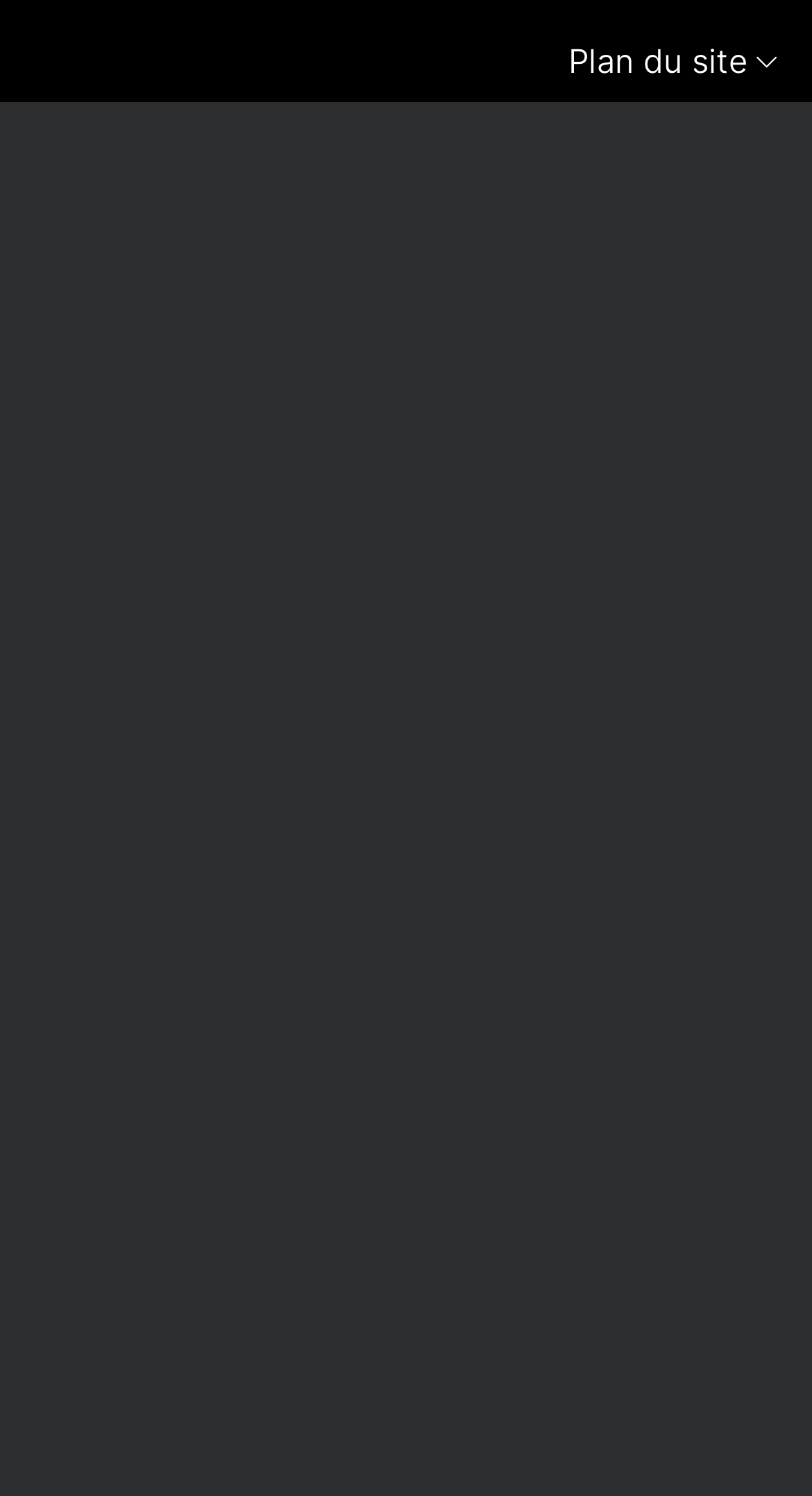Show the bounding box coordinates for the element that needs to be clicked to execute the following instruction: "Subscribe to HARC EMAIL REFLECTOR". Provide the coordinates in the form of four float numbers between 0 and 1, i.e., [left, top, right, bottom].

None